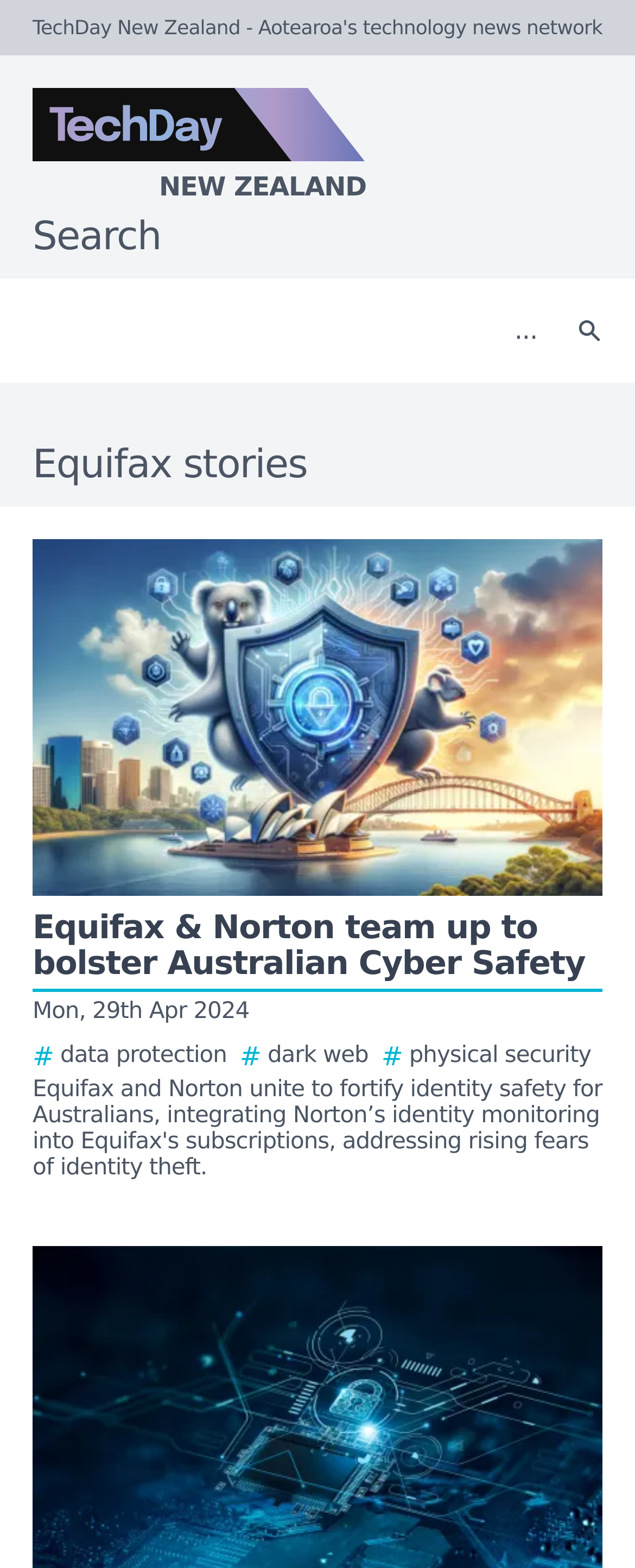What is the position of the search button?
Please describe in detail the information shown in the image to answer the question.

I looked at the bounding box coordinates of the search button and found that its x1 and x2 values are close to 1, indicating that it is positioned at the right side of the webpage. Its y1 and y2 values are relatively small, indicating that it is positioned at the top of the webpage.